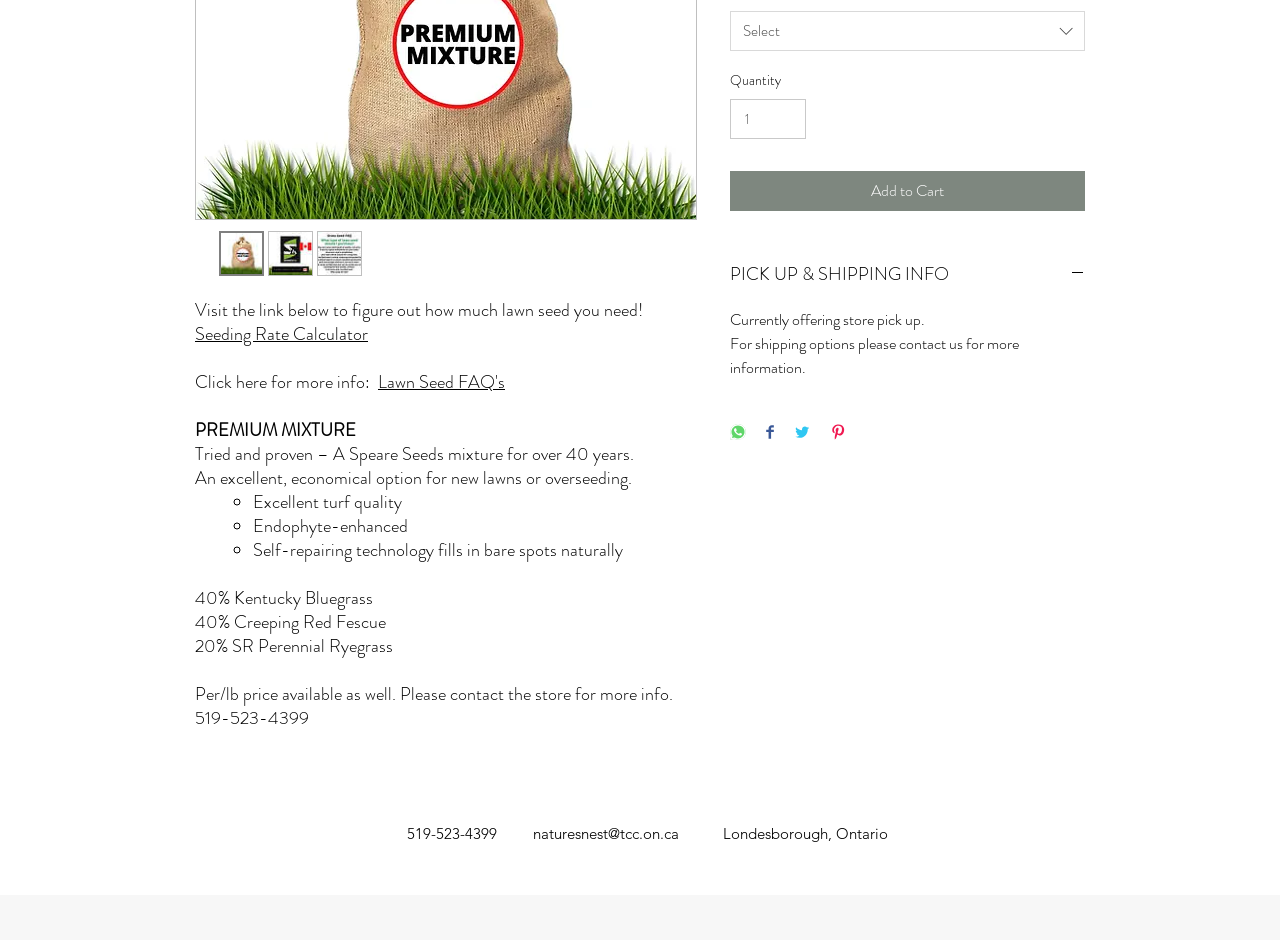Provide the bounding box coordinates of the HTML element described by the text: "input value="1" aria-label="Quantity" value="1"".

[0.57, 0.105, 0.63, 0.148]